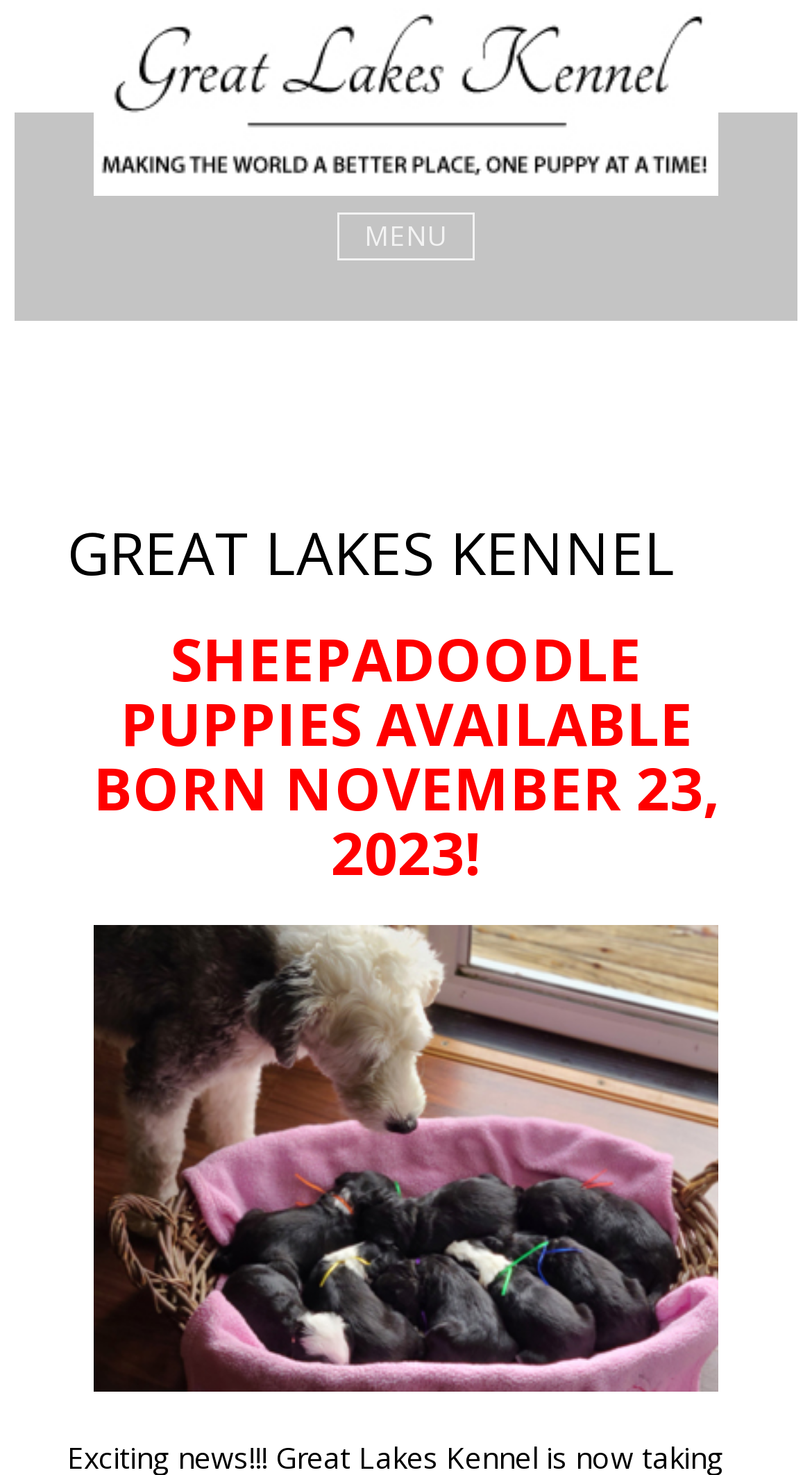Given the following UI element description: "alt="Great Lakes Kennel"", find the bounding box coordinates in the webpage screenshot.

[0.115, 0.104, 0.885, 0.13]